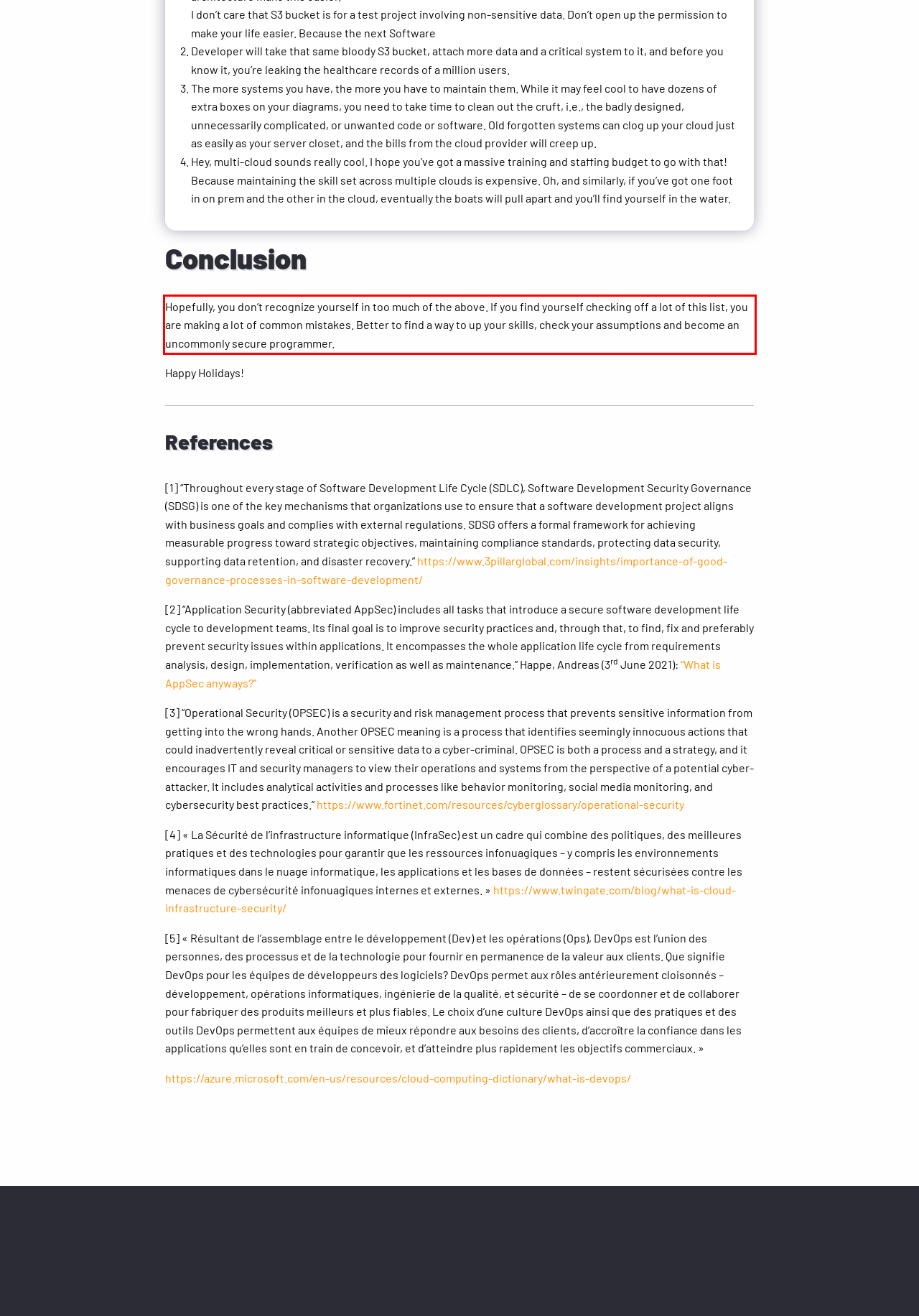Please analyze the provided webpage screenshot and perform OCR to extract the text content from the red rectangle bounding box.

Hopefully, you don’t recognize yourself in too much of the above. If you find yourself checking off a lot of this list, you are making a lot of common mistakes. Better to find a way to up your skills, check your assumptions and become an uncommonly secure programmer.